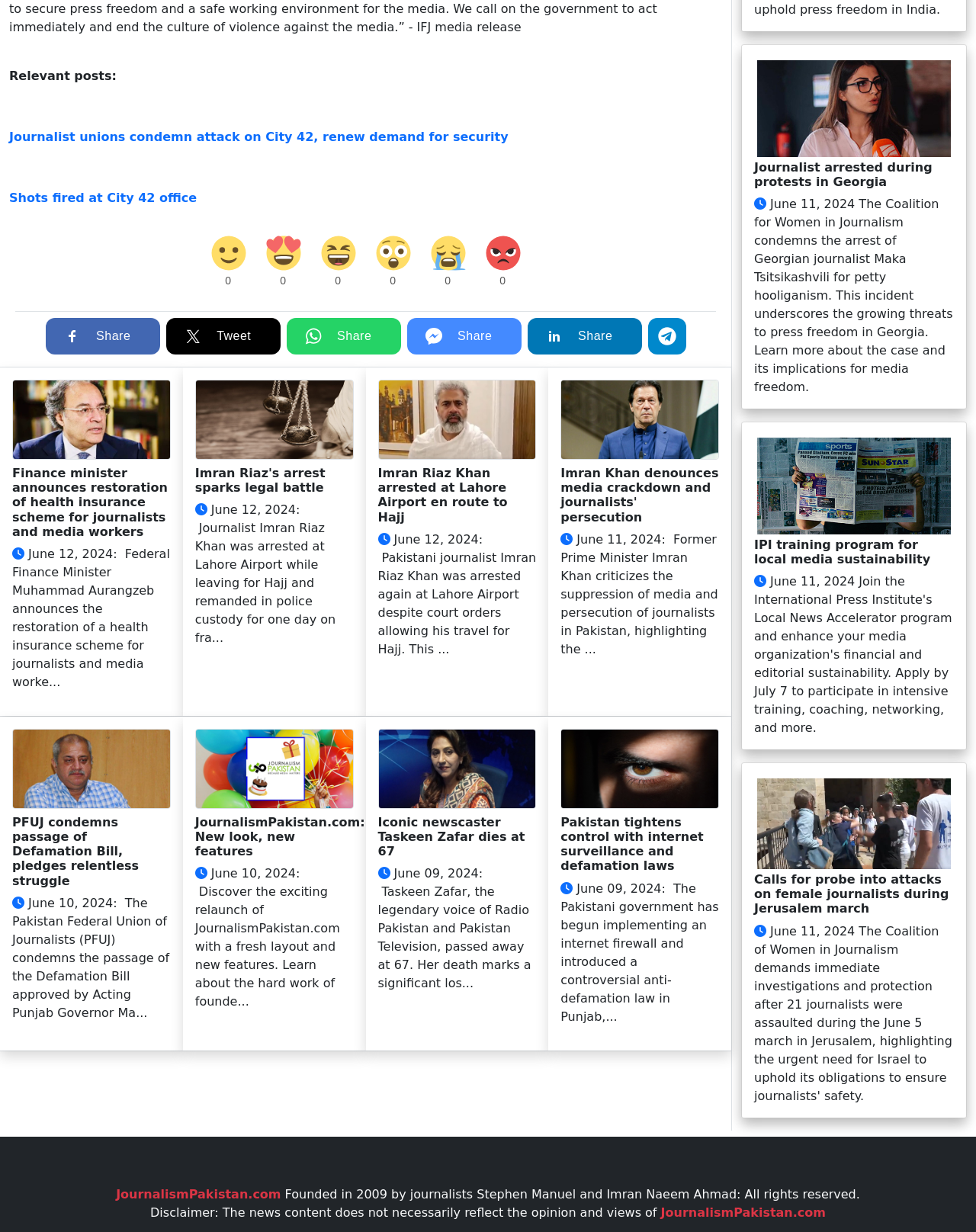What is the date of the article about Imran Riaz Khan's arrest?
Using the image, elaborate on the answer with as much detail as possible.

I found the article about Imran Riaz Khan's arrest and noticed that the date mentioned is June 12, 2024, which is likely the publication date of the article.